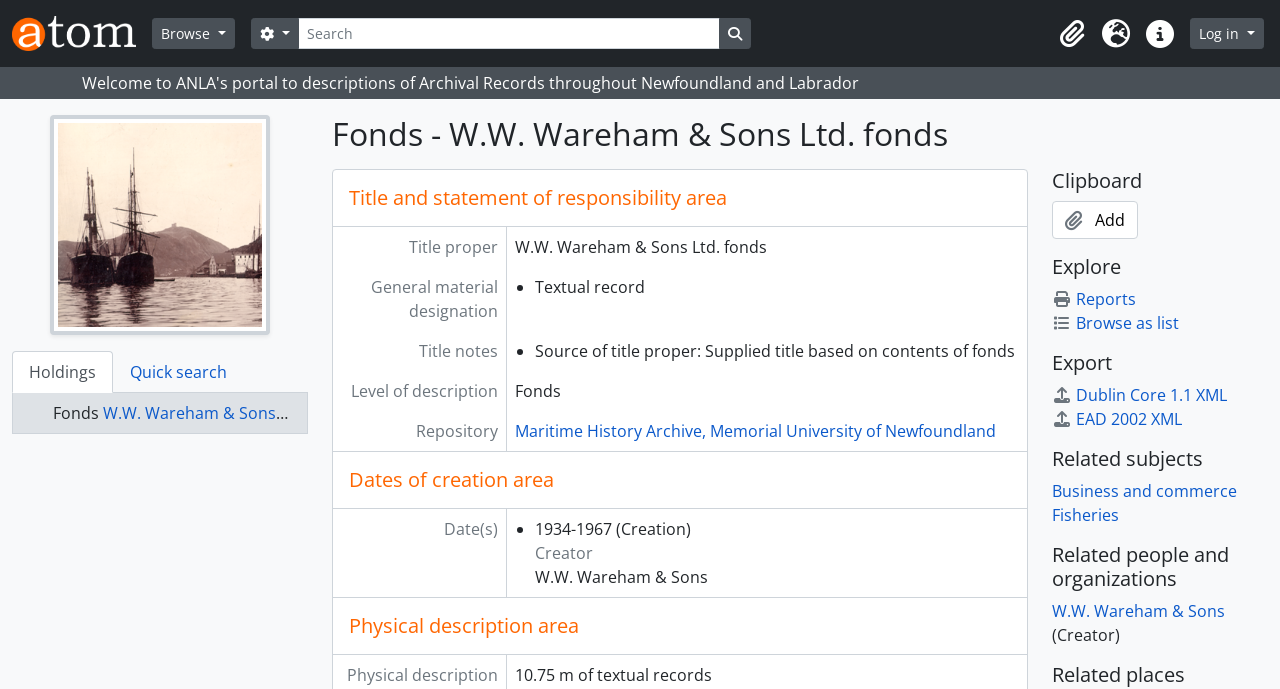Identify the bounding box coordinates of the section to be clicked to complete the task described by the following instruction: "View fonds details". The coordinates should be four float numbers between 0 and 1, formatted as [left, top, right, bottom].

[0.08, 0.583, 0.277, 0.615]